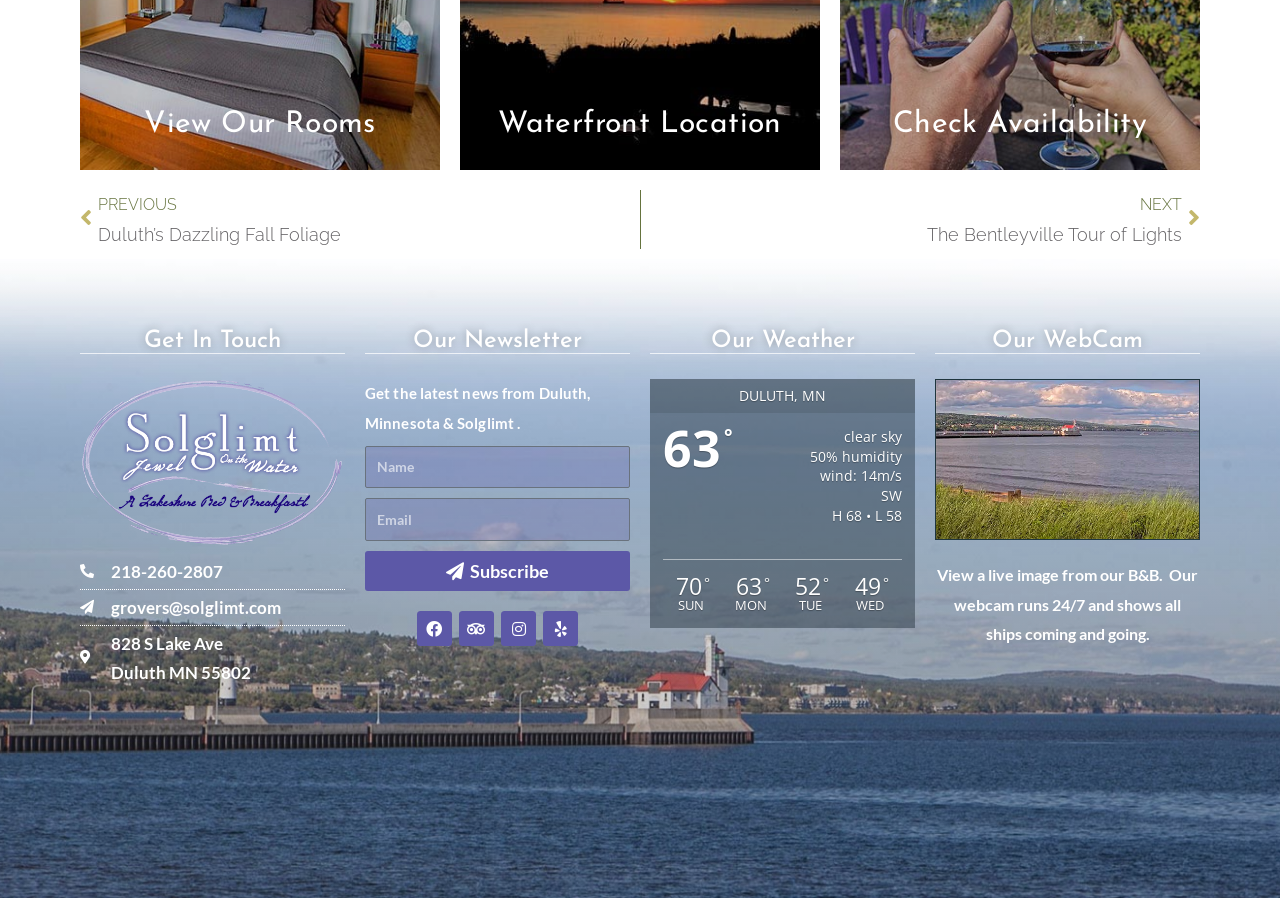What is the phone number to get in touch?
Based on the screenshot, provide your answer in one word or phrase.

218-260-2807